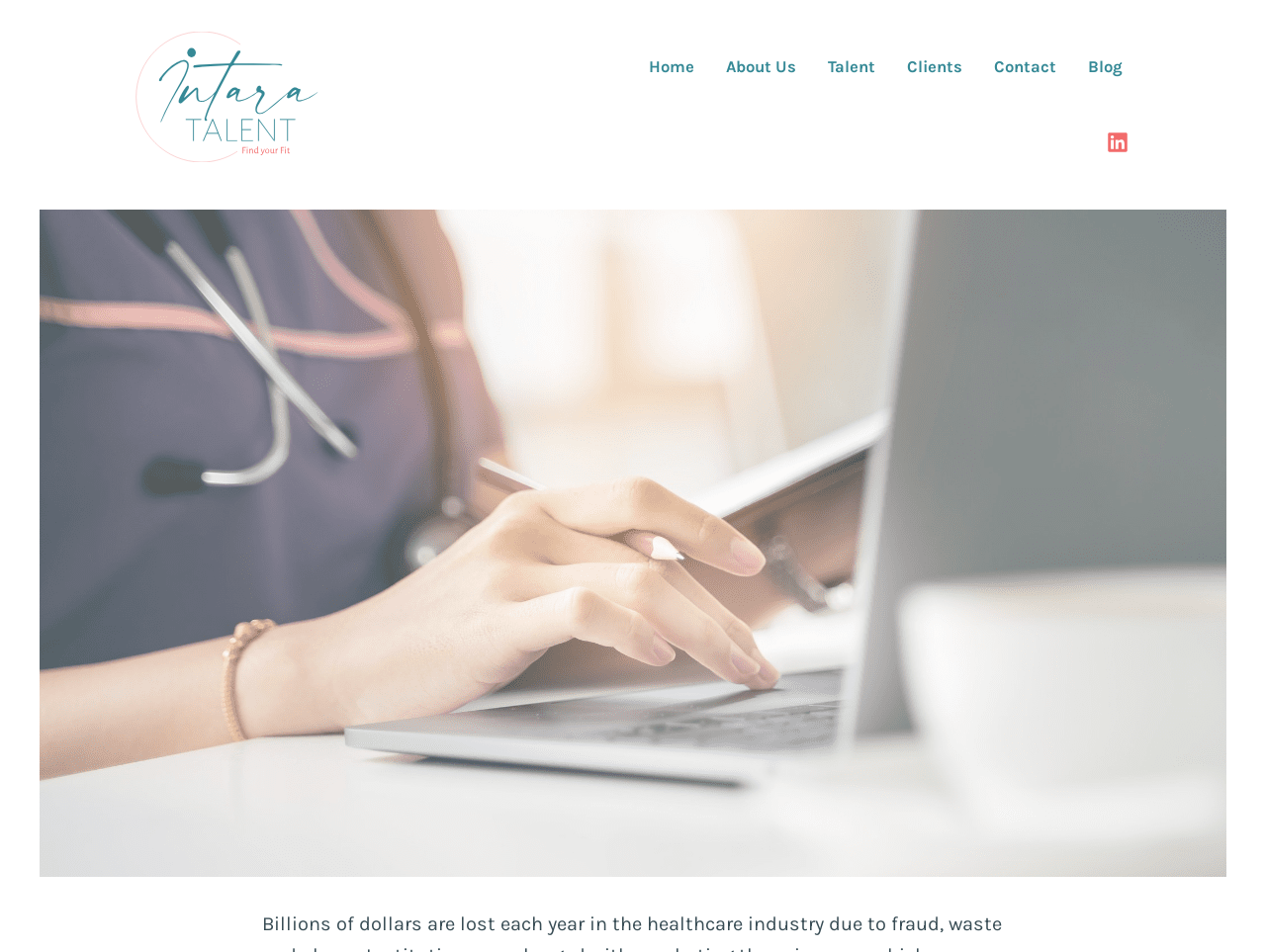Identify the bounding box coordinates of the clickable section necessary to follow the following instruction: "Read the blog". The coordinates should be presented as four float numbers from 0 to 1, i.e., [left, top, right, bottom].

[0.859, 0.064, 0.887, 0.078]